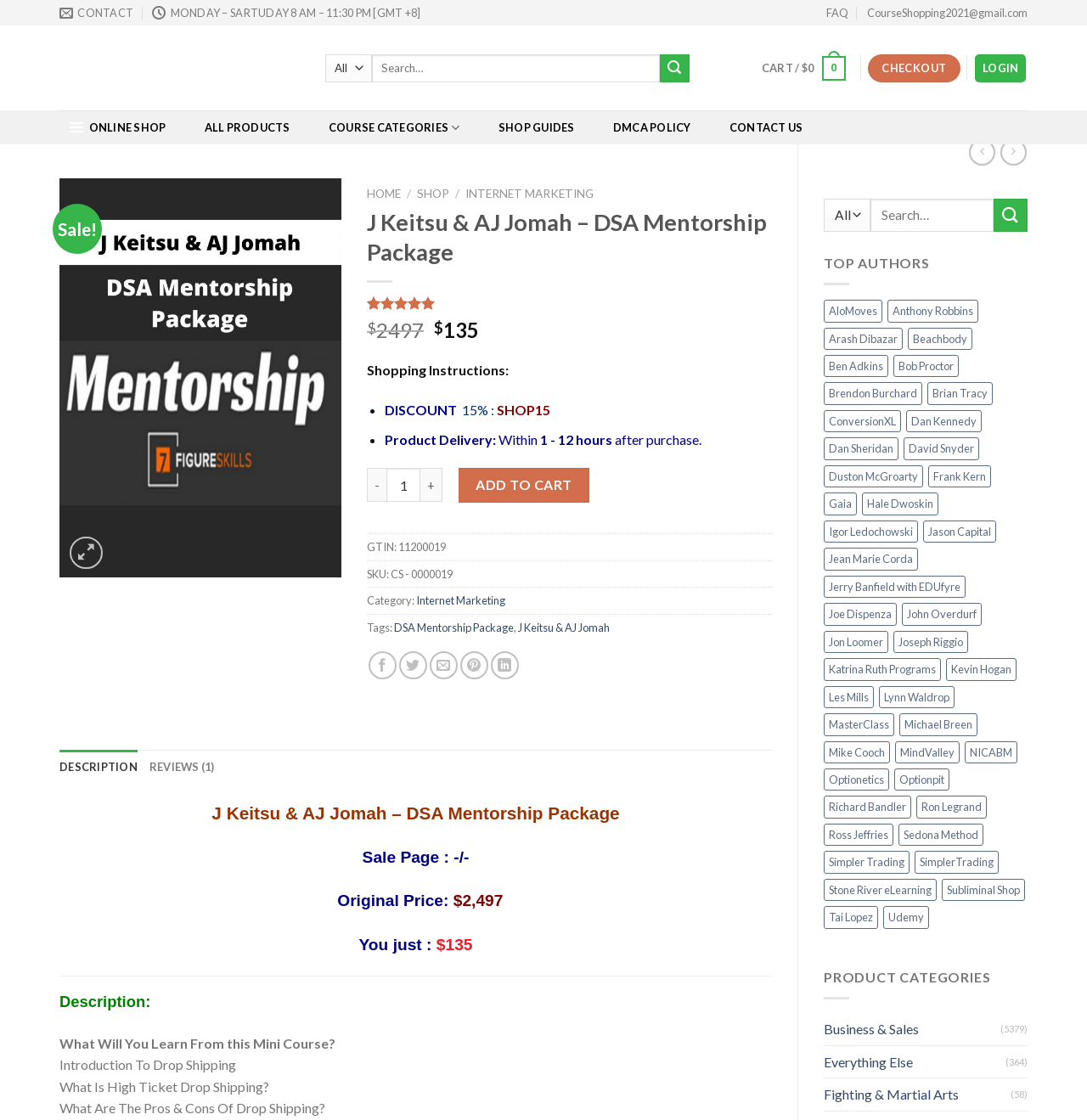Illustrate the webpage's structure and main components comprehensively.

This webpage is about CourseShopping, an online course platform. At the top, there is a navigation bar with several links, including "CONTACT", "FAQ", "Course Shopping", and a search bar. Below the navigation bar, there is a prominent section promoting a specific course, "J Keitsu & AJ Jomah – DSA Mentorship Package", with a discounted price of $135 and an additional 20% off.

On the left side of the page, there is a menu with links to various categories, including "ALL PRODUCTS", "COURSE CATEGORIES", "SHOP GUIDES", "DMCA POLICY", and "CONTACT US". There are also social media links and a login button.

The main content of the page is divided into two sections. The top section displays a list of top authors, with their names and the number of products they offer. There are 29 authors listed, including AloMoves, Anthony Robbins, and Tai Lopez.

The bottom section is a search bar with a submit button, followed by a list of product categories, including "Business & Sales", with the number of products in each category displayed in parentheses.